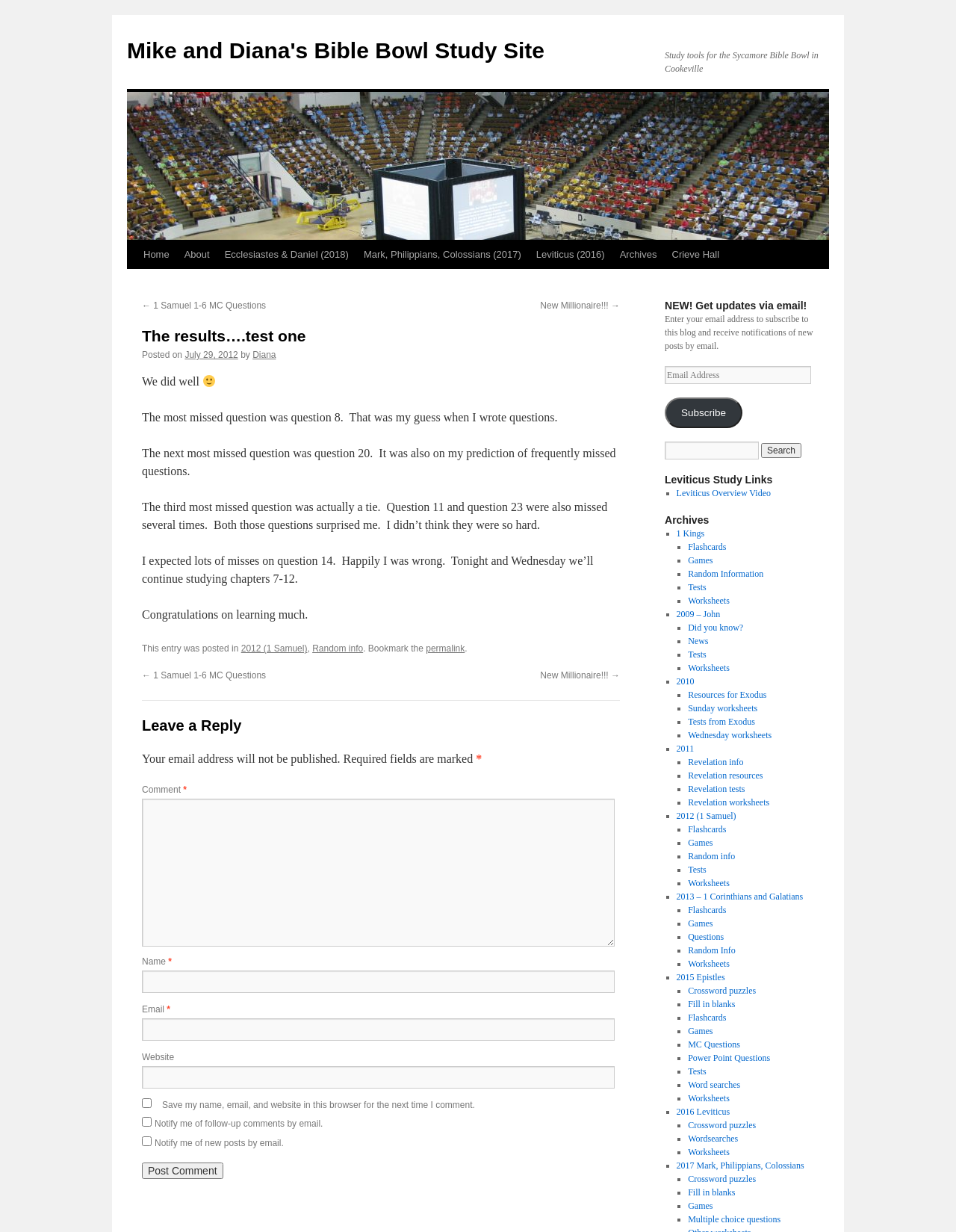Please extract the webpage's main title and generate its text content.

The results….test one